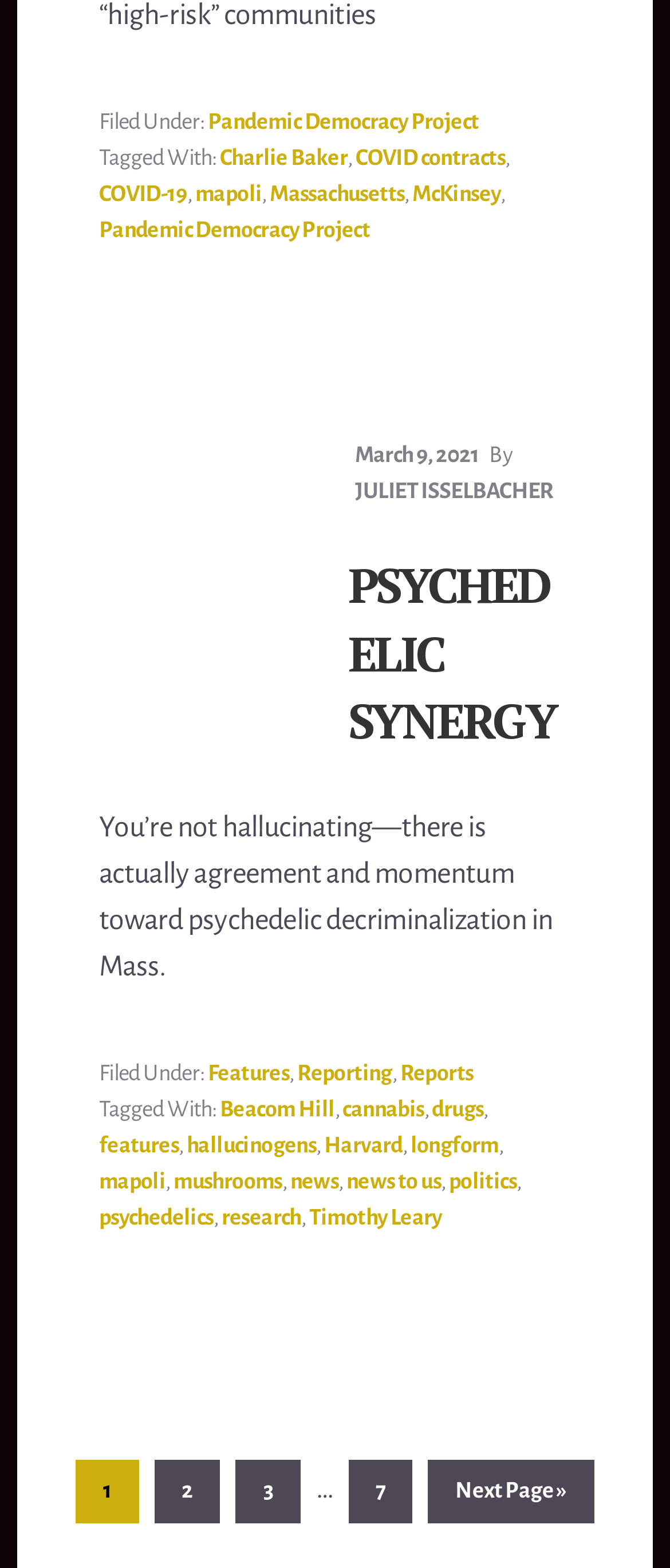Extract the bounding box coordinates for the UI element described as: "Go to page 1".

[0.113, 0.931, 0.207, 0.972]